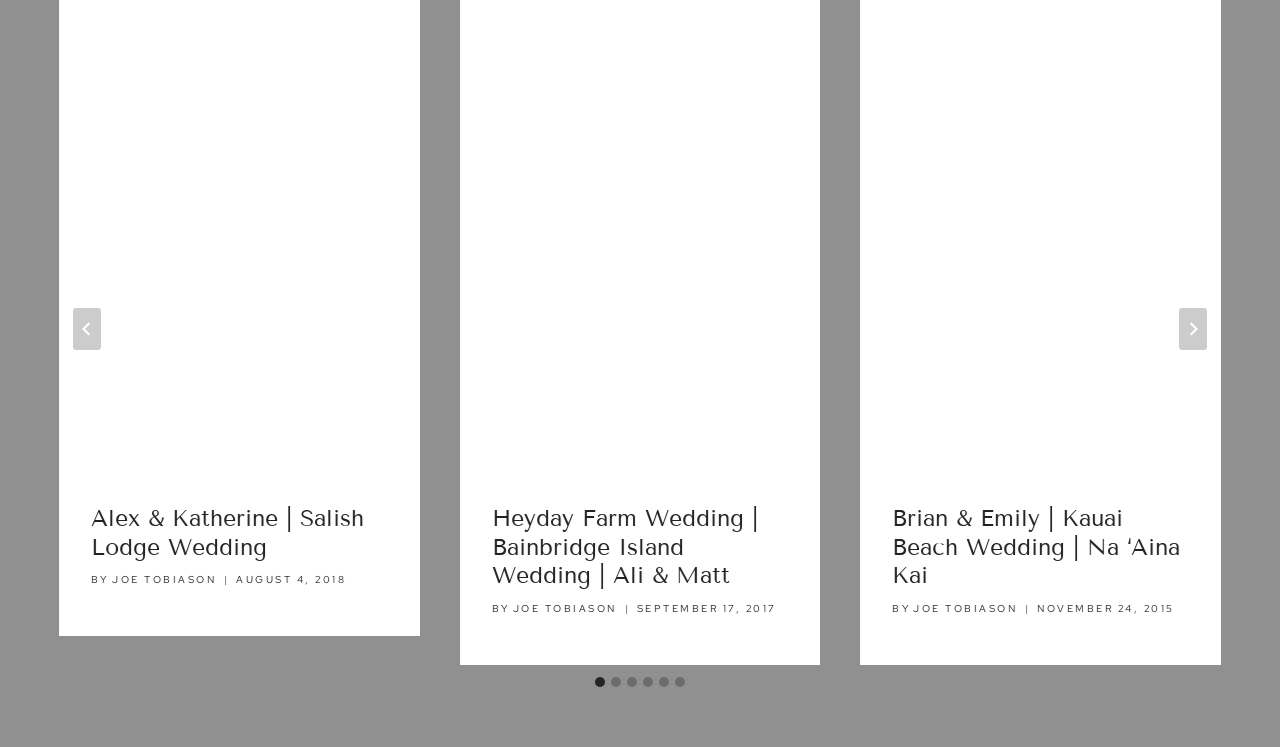Given the element description aria-label="Next", identify the bounding box coordinates for the UI element on the webpage screenshot. The format should be (top-left x, top-left y, bottom-right x, bottom-right y), with values between 0 and 1.

[0.921, 0.412, 0.943, 0.468]